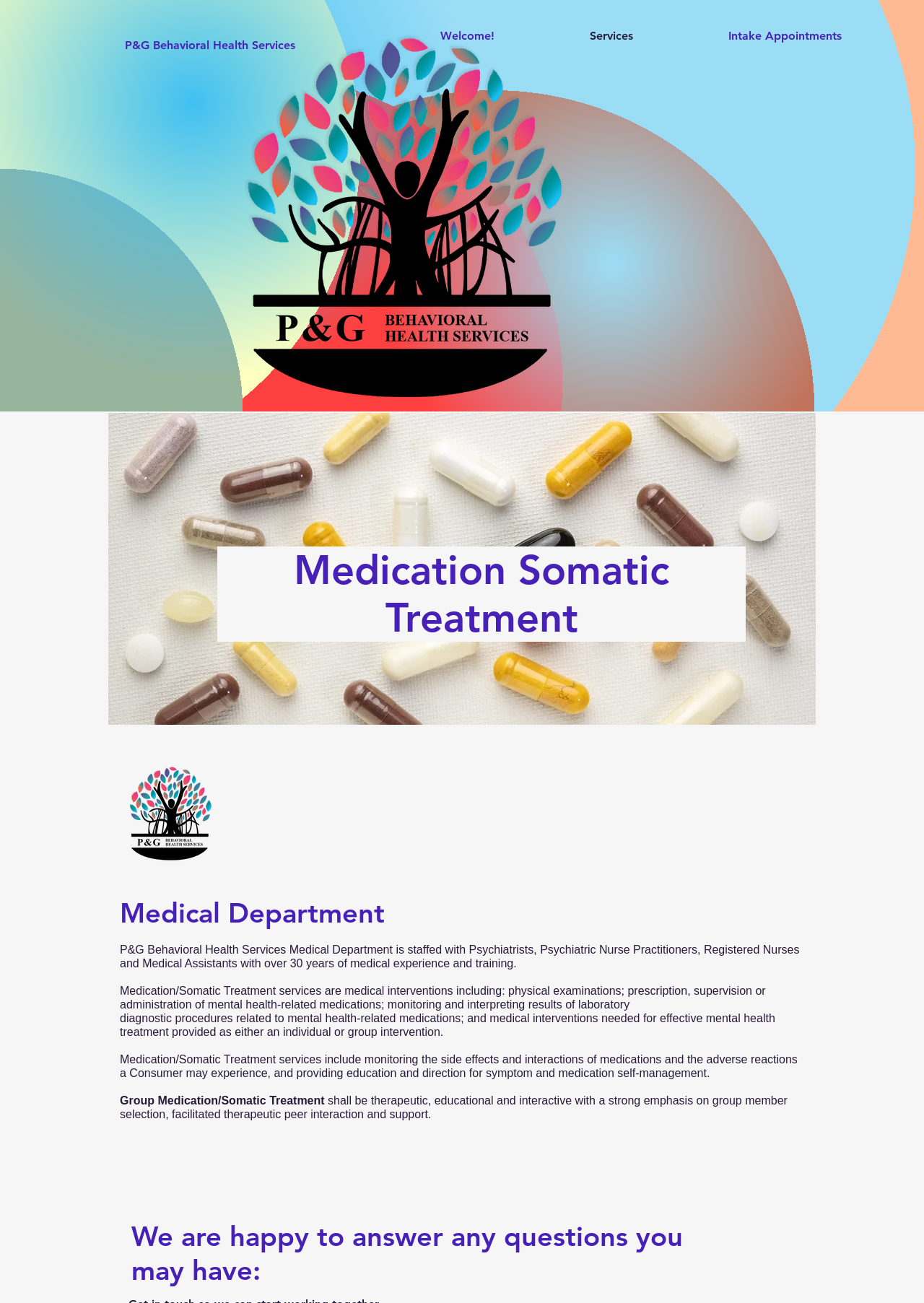Highlight the bounding box of the UI element that corresponds to this description: "P&G Behavioral Health Services".

[0.102, 0.017, 0.352, 0.053]